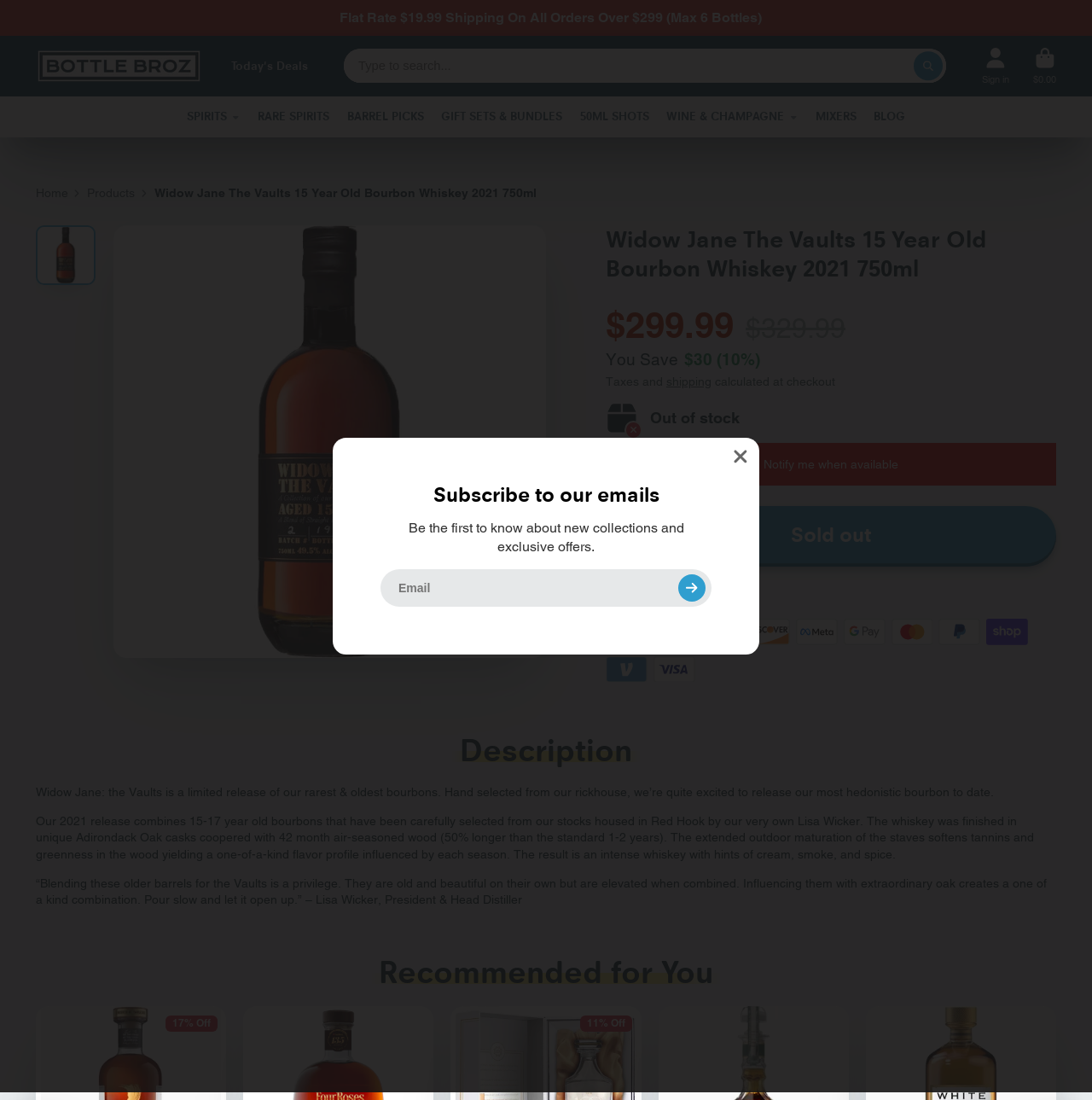Given the description of the UI element: "Home", predict the bounding box coordinates in the form of [left, top, right, bottom], with each value being a float between 0 and 1.

[0.033, 0.168, 0.062, 0.183]